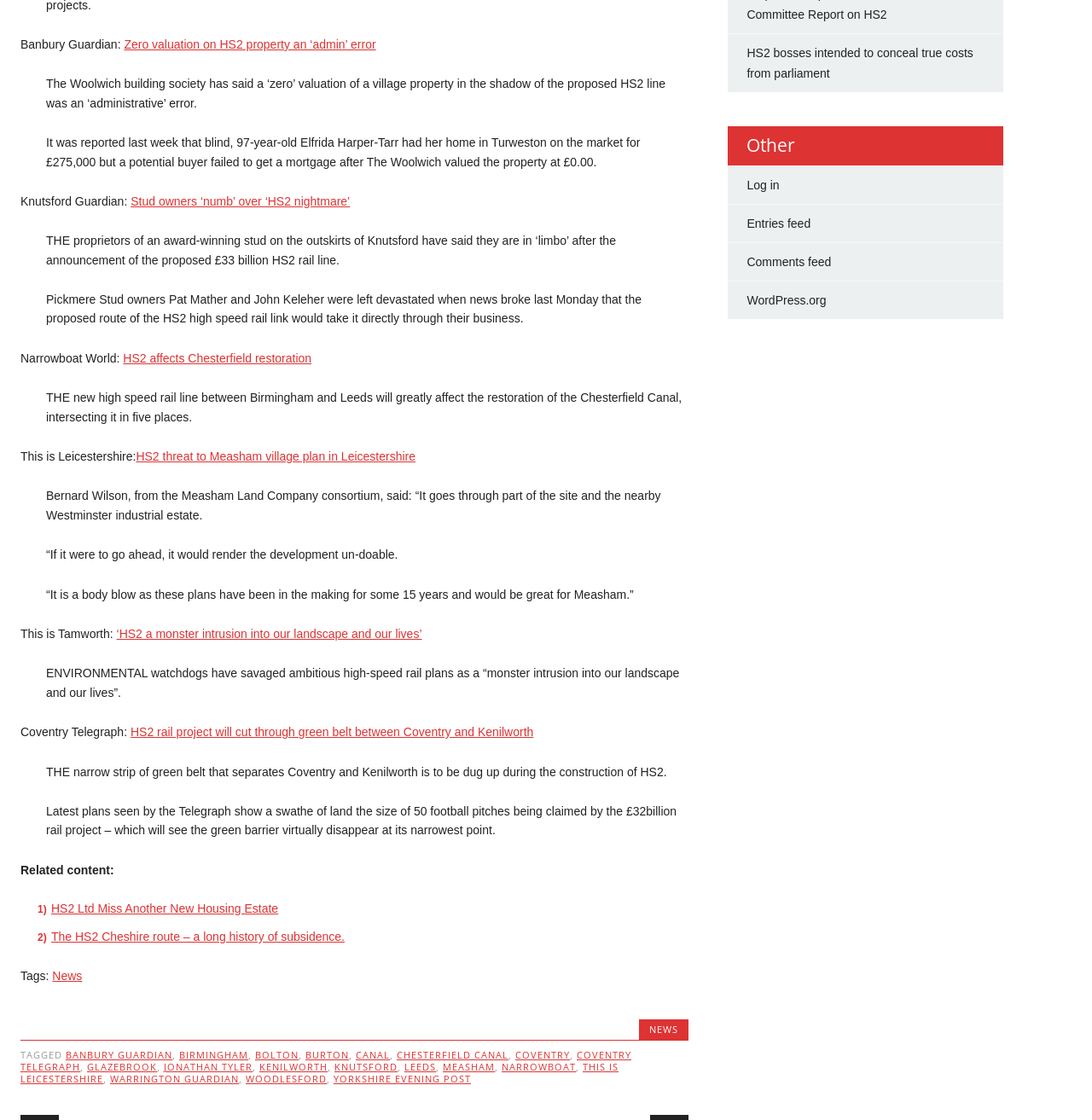How many football pitches worth of land will be claimed by the HS2 rail project?
Provide a detailed answer to the question using information from the image.

I found the answer by reading the eighth article, which mentions 'a swathe of land the size of 50 football pitches being claimed by the £32billion rail project'.